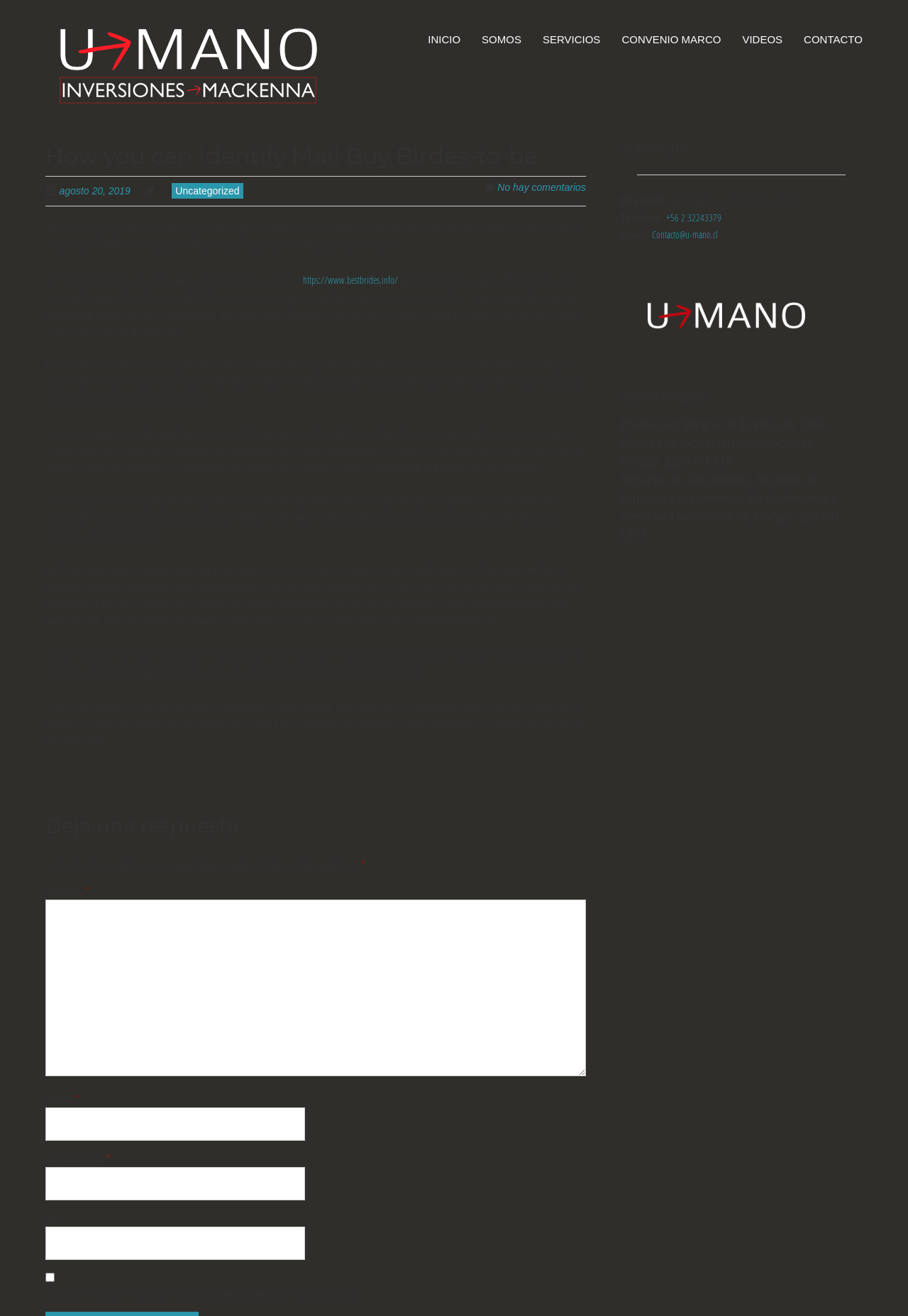What is the main topic of this webpage?
We need a detailed and exhaustive answer to the question. Please elaborate.

Based on the content of the webpage, it appears to be discussing how to identify mail order brides, the reasons why women decide to get married, and the characteristics of Russian women.